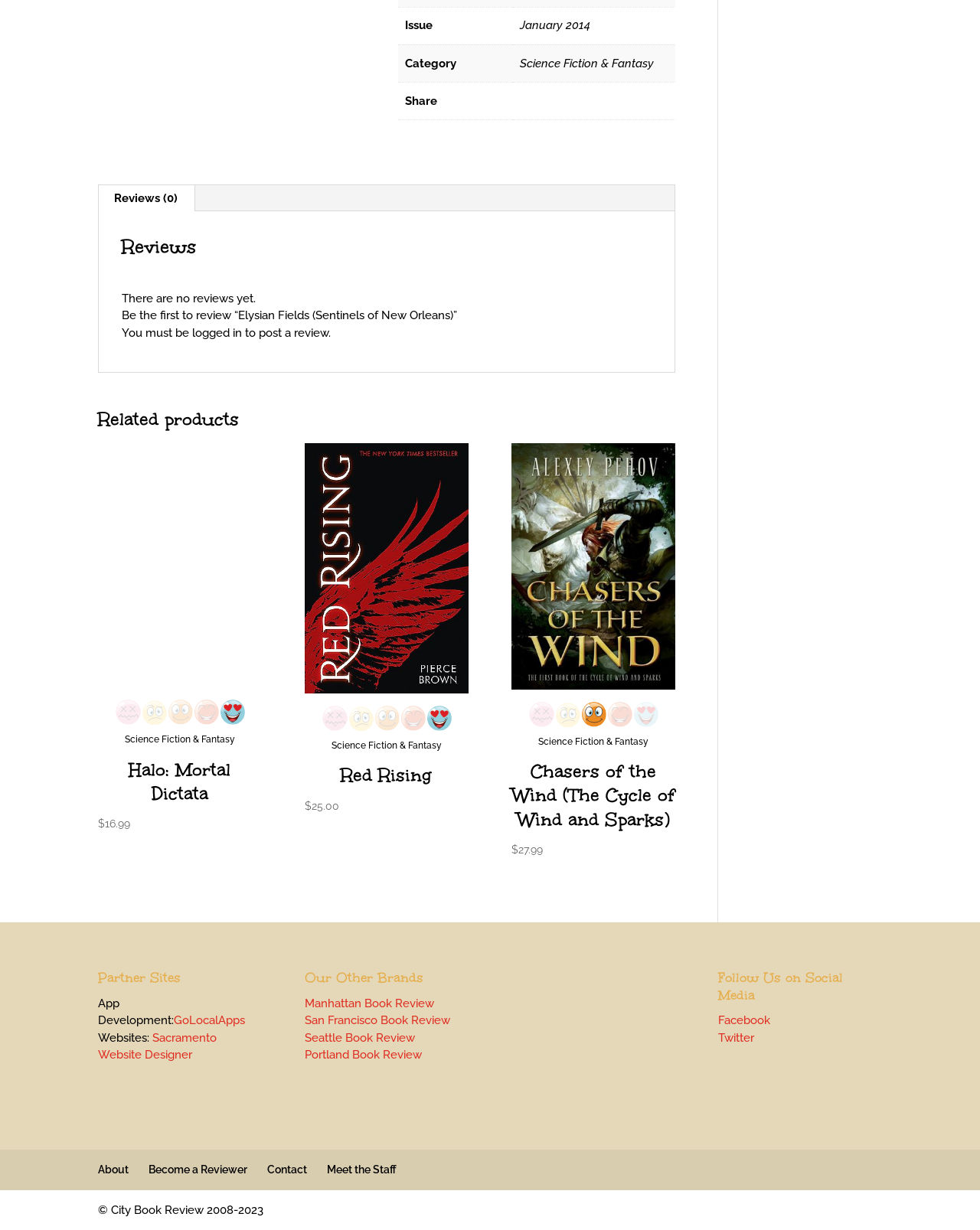What is the name of the website?
Please provide a full and detailed response to the question.

I inferred this answer by looking at the footer section of the webpage, which has a copyright notice that says '© City Book Review 2008-2023'.